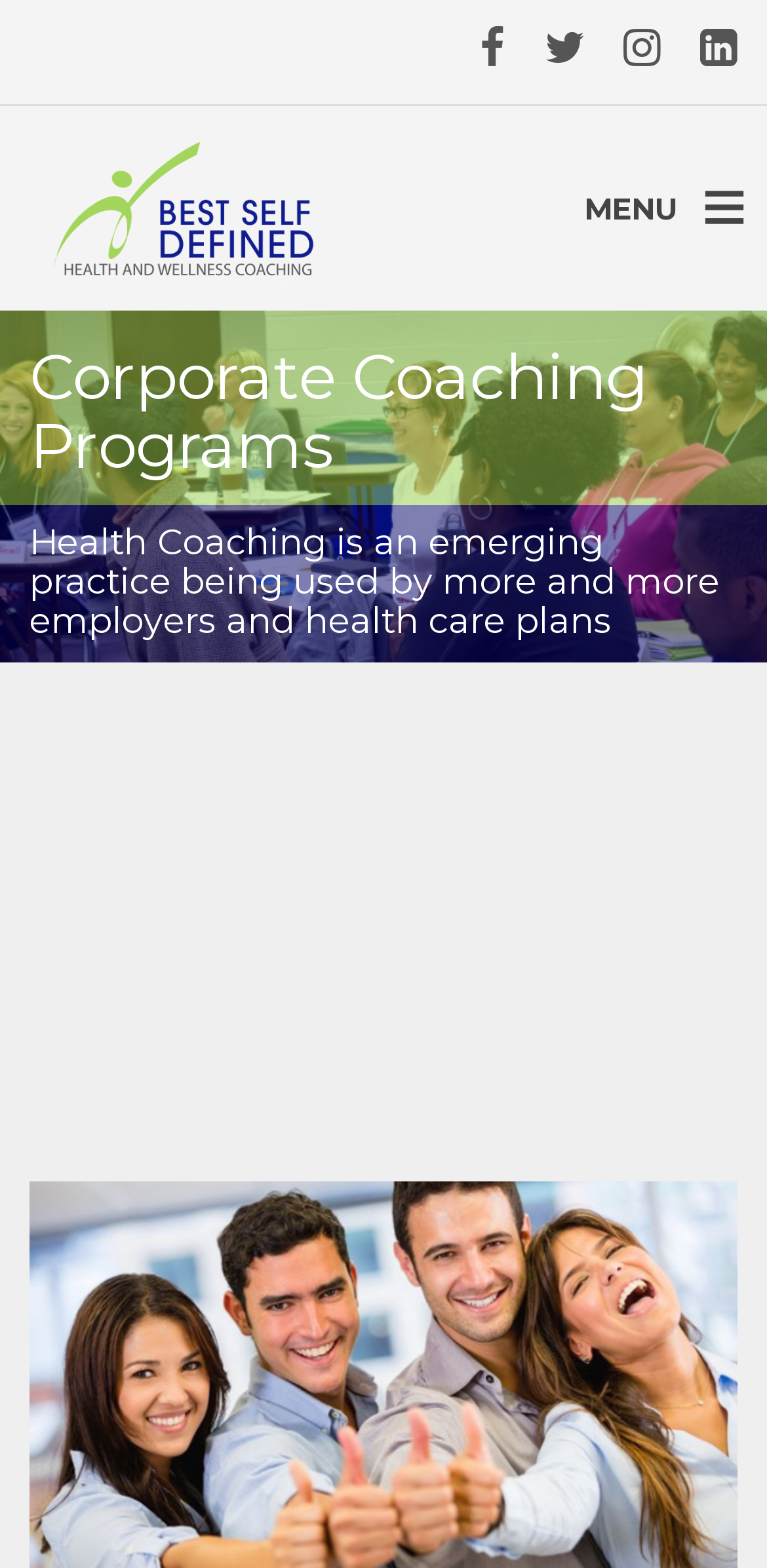Bounding box coordinates should be in the format (top-left x, top-left y, bottom-right x, bottom-right y) and all values should be floating point numbers between 0 and 1. Determine the bounding box coordinate for the UI element described as: Privacy

None